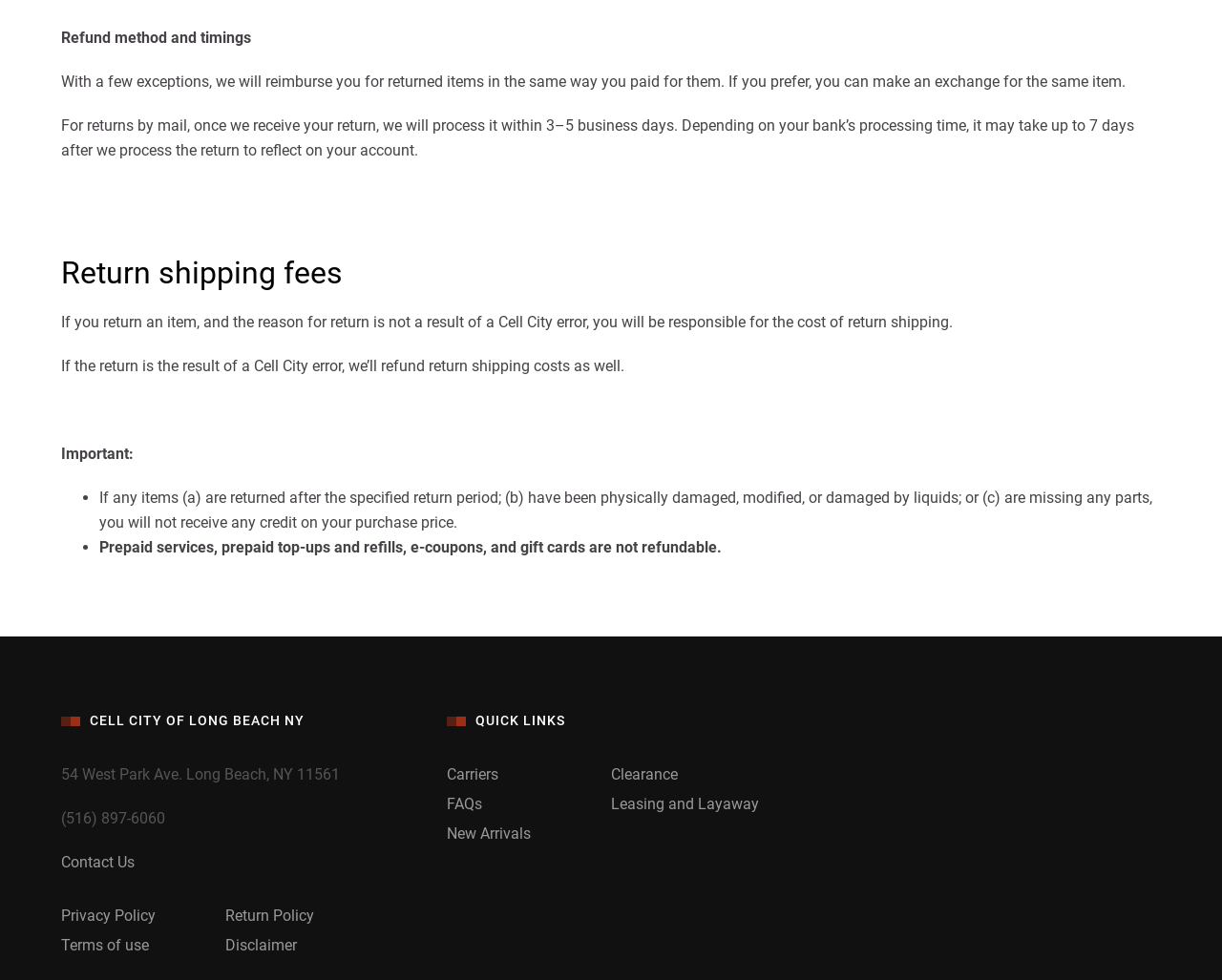Determine the bounding box for the UI element described here: "New Arrivals".

[0.366, 0.841, 0.434, 0.86]